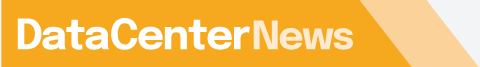What is the purpose of the logo?
Please answer using one word or phrase, based on the screenshot.

Establishing brand identity